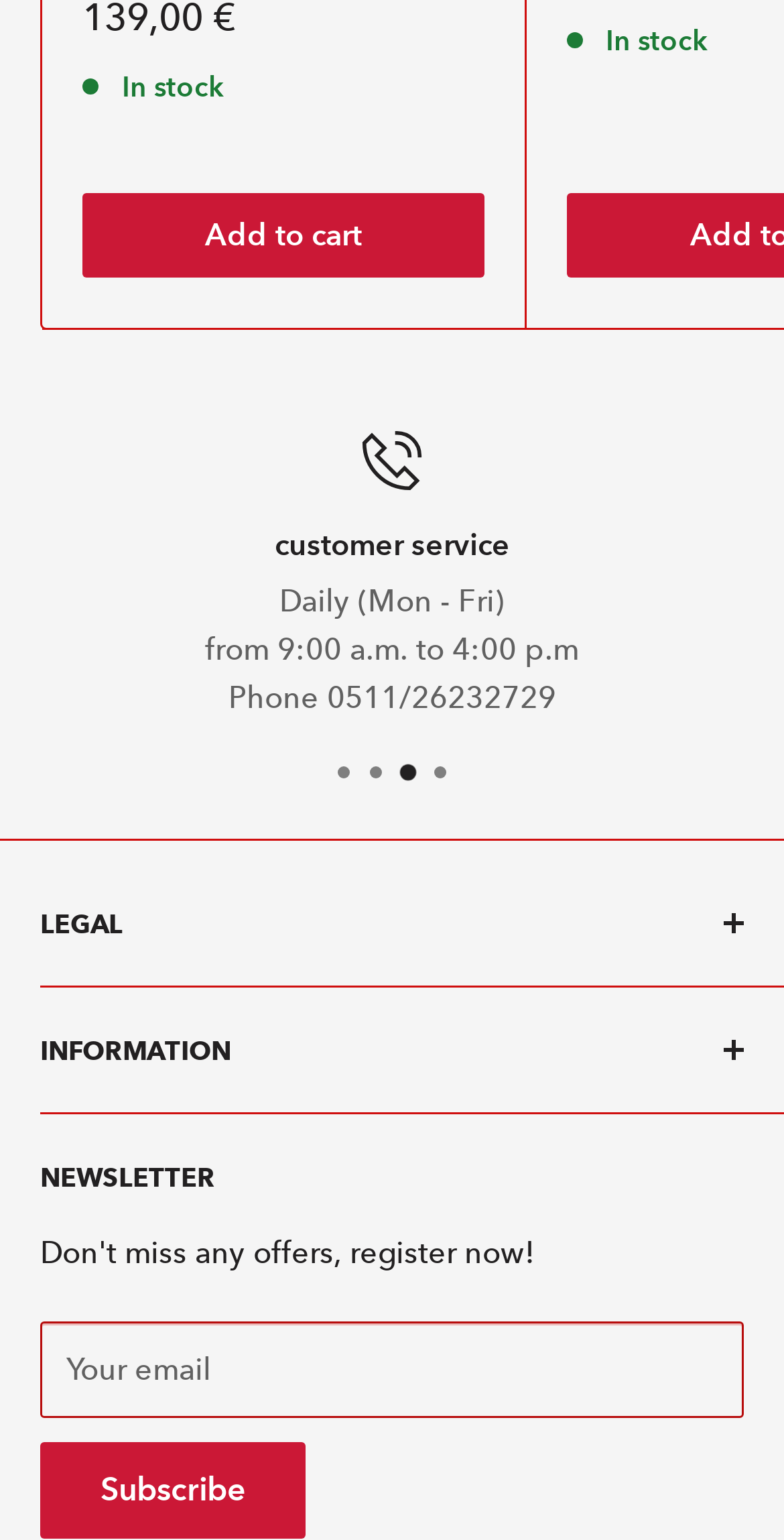Please identify the coordinates of the bounding box for the clickable region that will accomplish this instruction: "Contact customer service".

[0.051, 0.629, 0.897, 0.67]